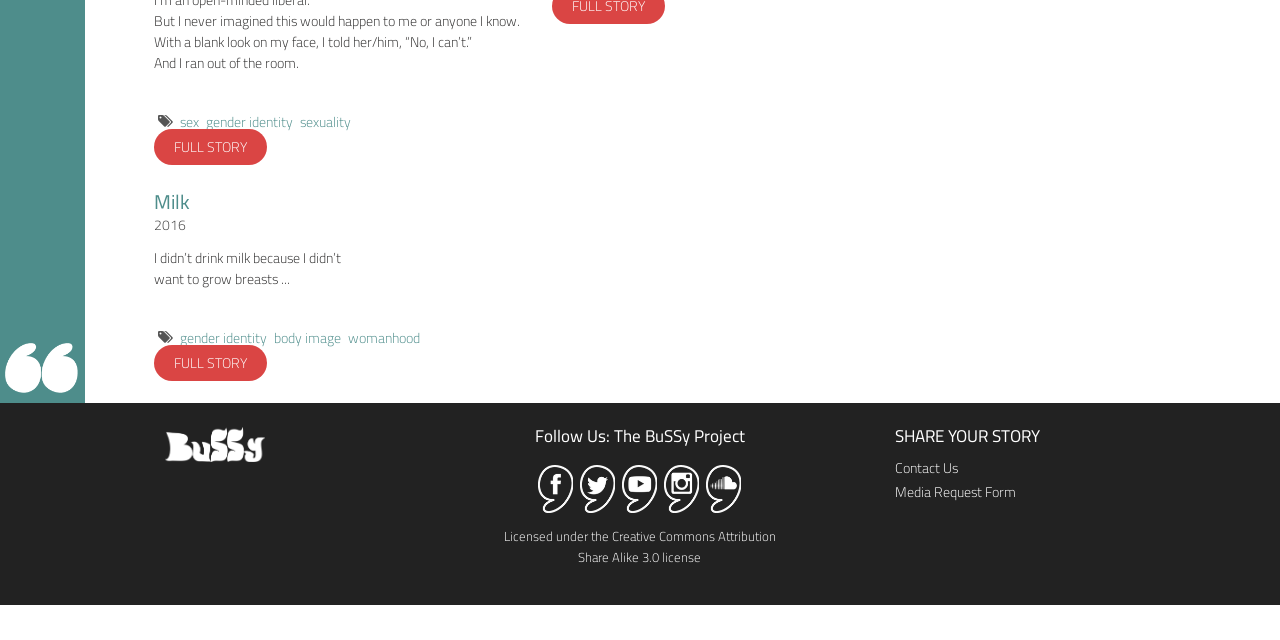Find the bounding box of the UI element described as: "sex". The bounding box coordinates should be given as four float values between 0 and 1, i.e., [left, top, right, bottom].

[0.141, 0.17, 0.155, 0.21]